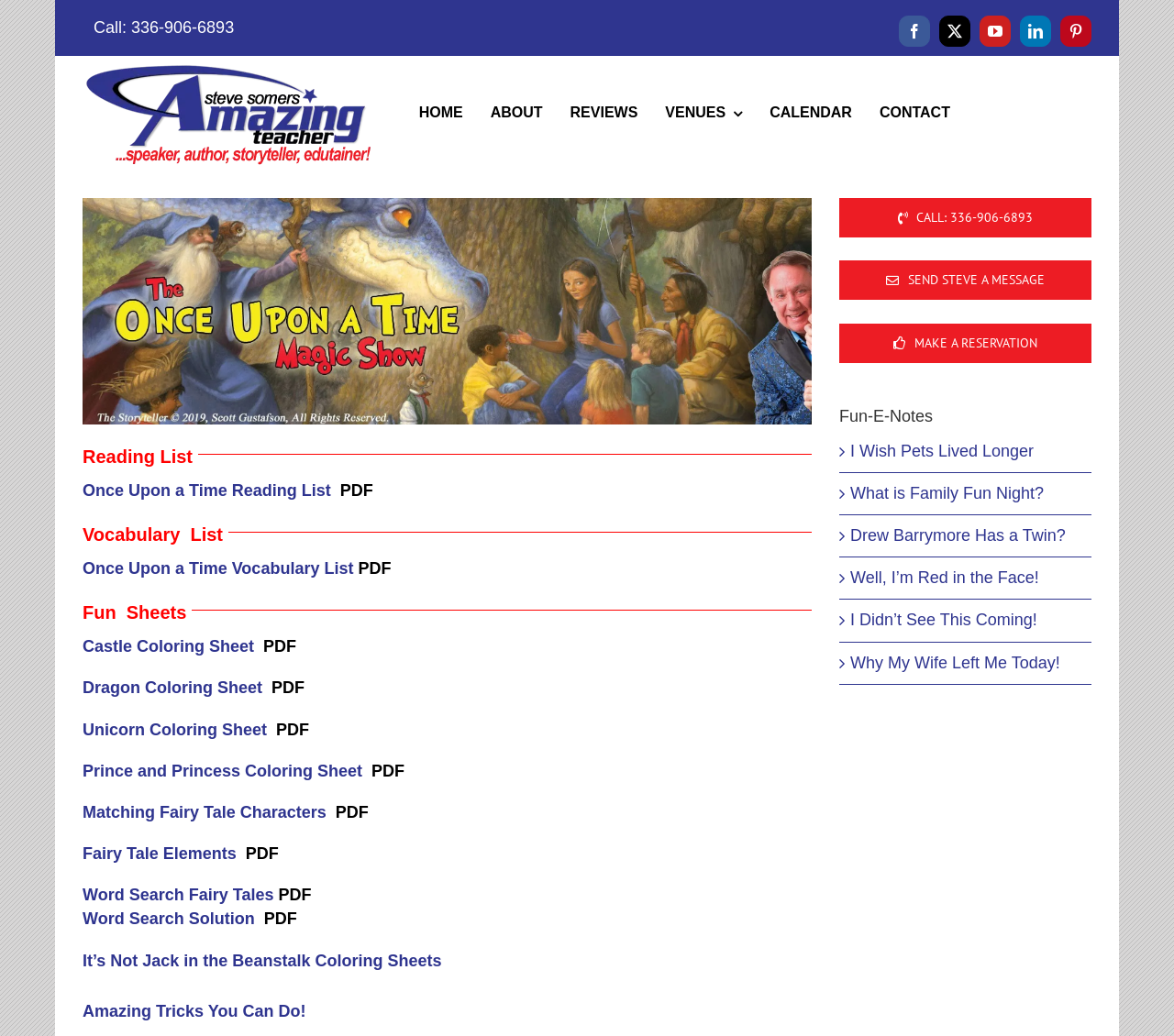Please specify the bounding box coordinates of the area that should be clicked to accomplish the following instruction: "Take the free quiz". The coordinates should consist of four float numbers between 0 and 1, i.e., [left, top, right, bottom].

None